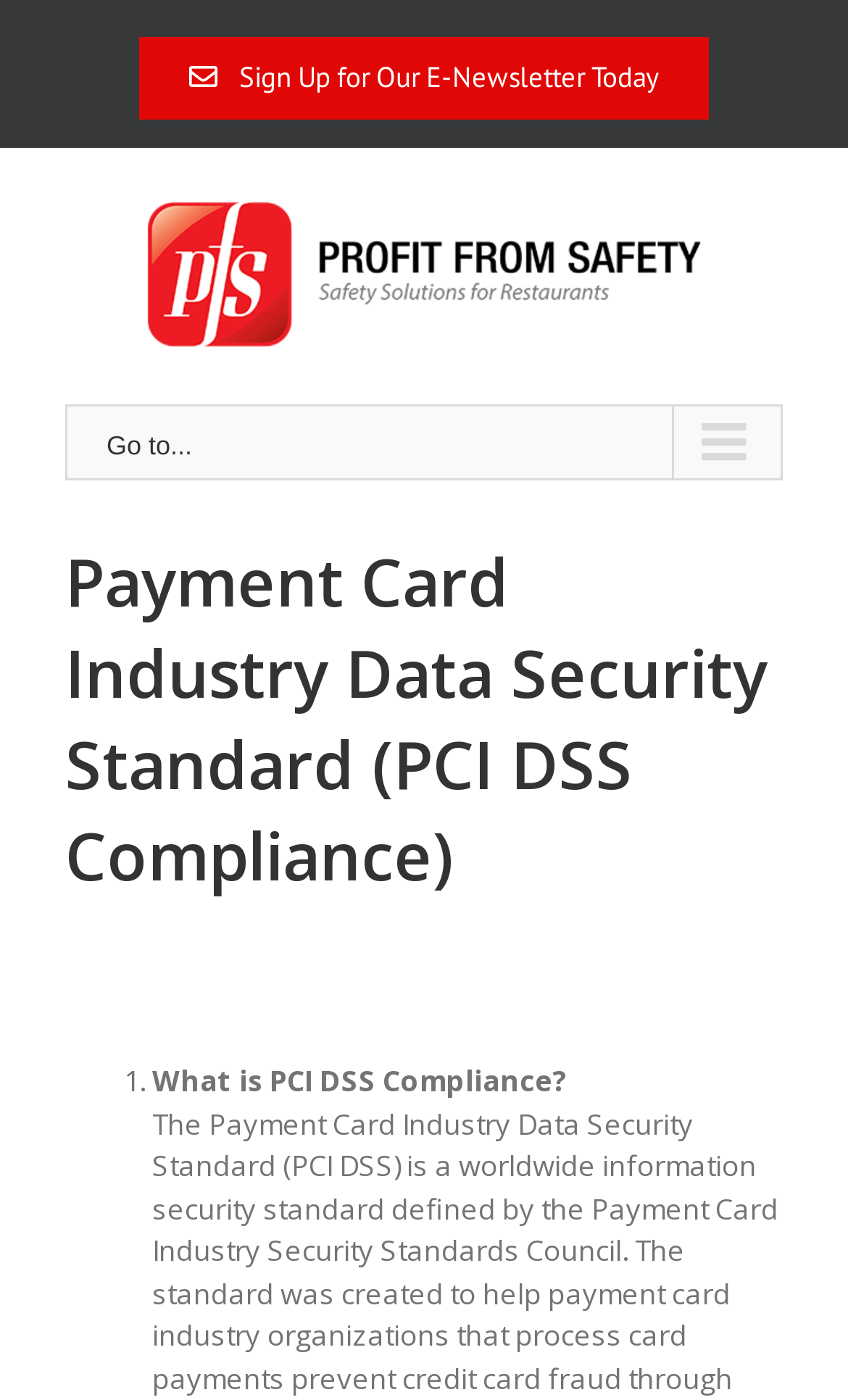Find the headline of the webpage and generate its text content.

Payment Card Industry Data Security Standard (PCI DSS Compliance)